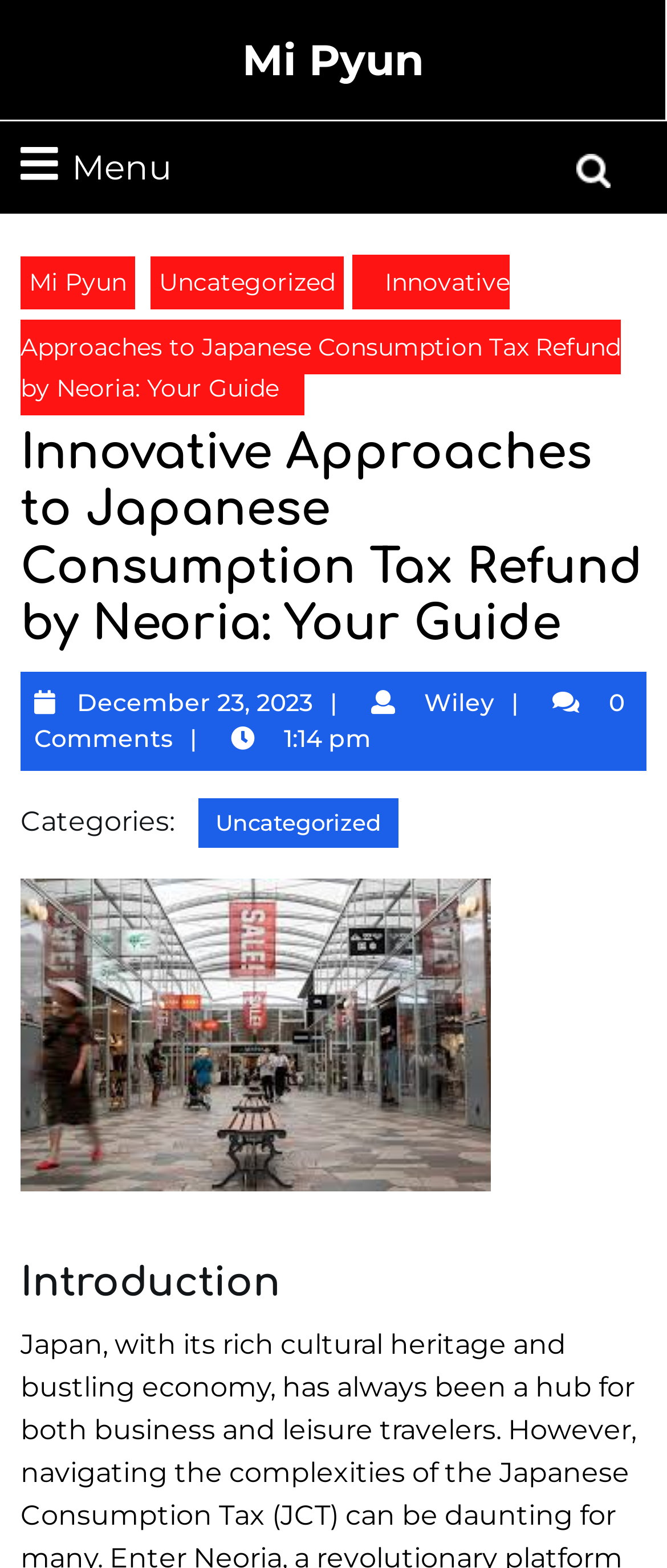Determine the primary headline of the webpage.

Innovative Approaches to Japanese Consumption Tax Refund by Neoria: Your Guide